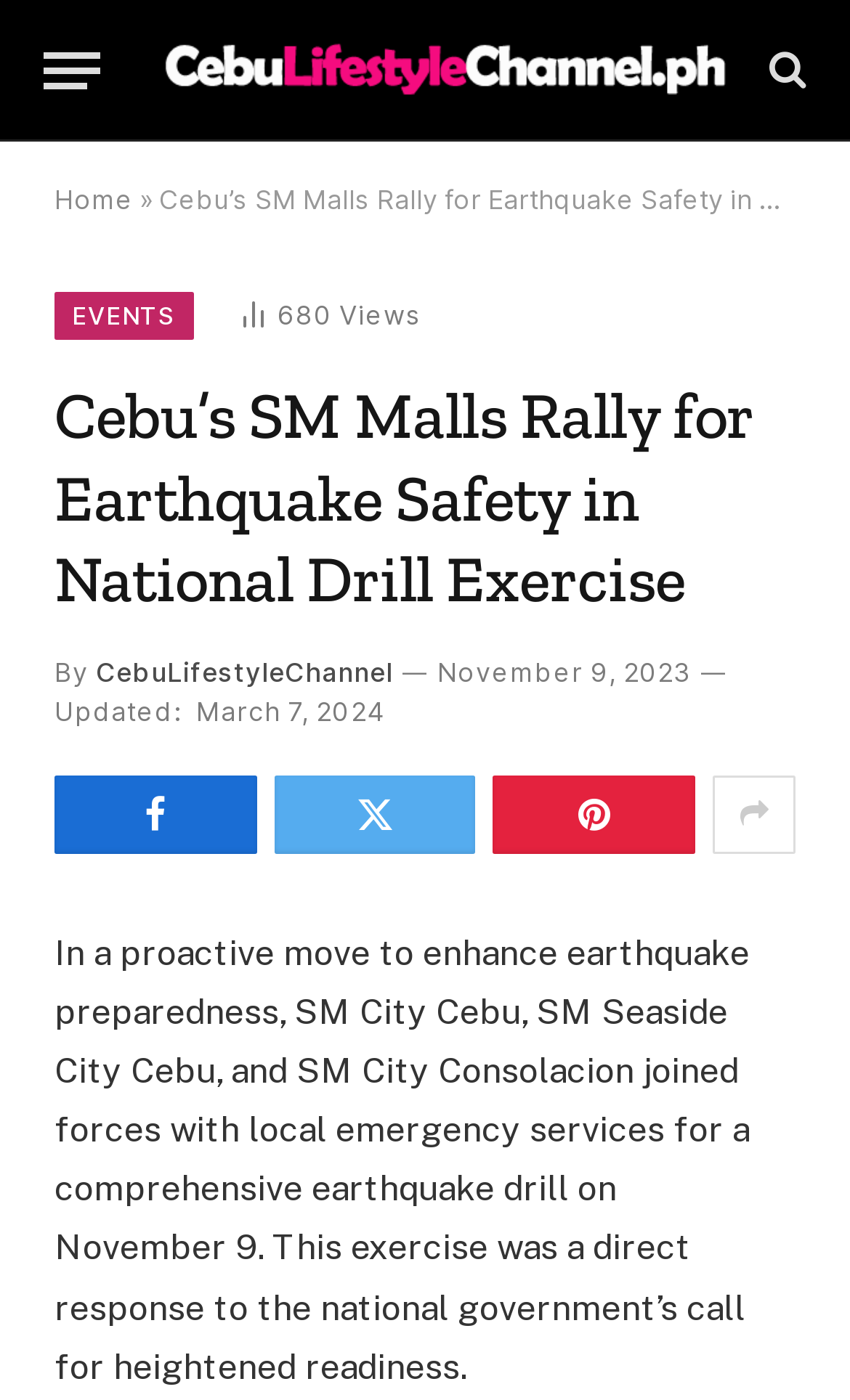What is the date of the earthquake drill?
Please respond to the question with a detailed and well-explained answer.

The date of the earthquake drill can be found in the main article text, where it is written that the comprehensive earthquake drill was held on November 9.